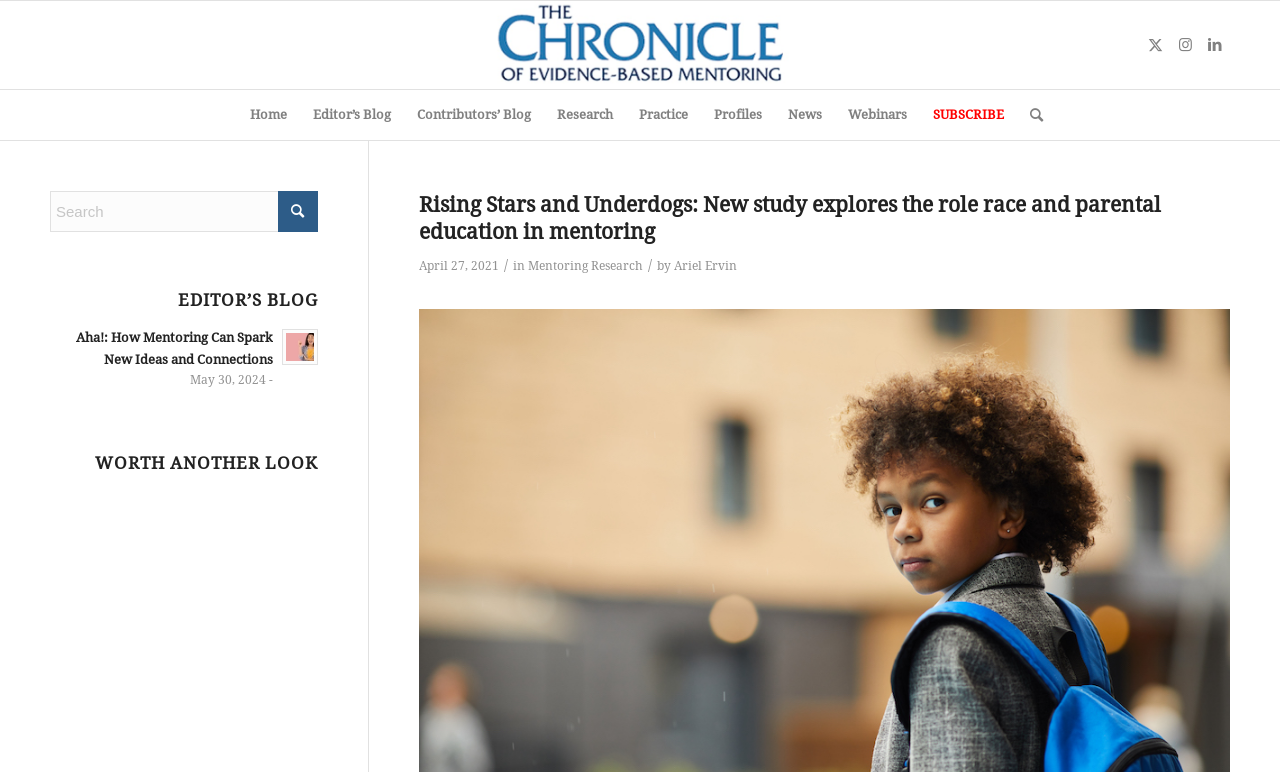What is the logo of the website?
With the help of the image, please provide a detailed response to the question.

The logo of the website is located at the top left corner of the webpage, and it is an image with the text 'The Chronicle of Evidence-Based Mentoring'.